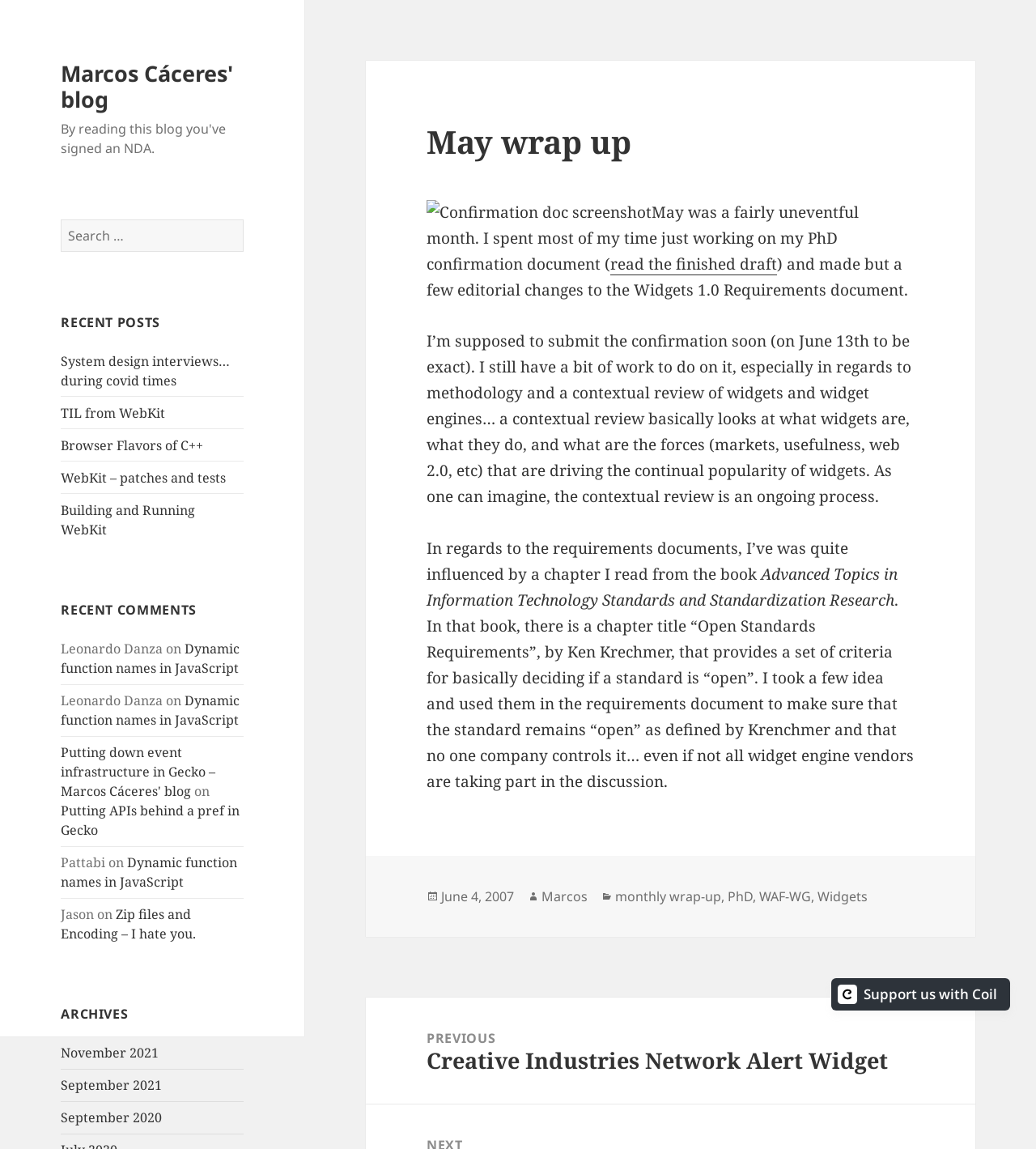Find the bounding box coordinates of the area to click in order to follow the instruction: "Support us with Coil".

[0.802, 0.851, 0.975, 0.879]